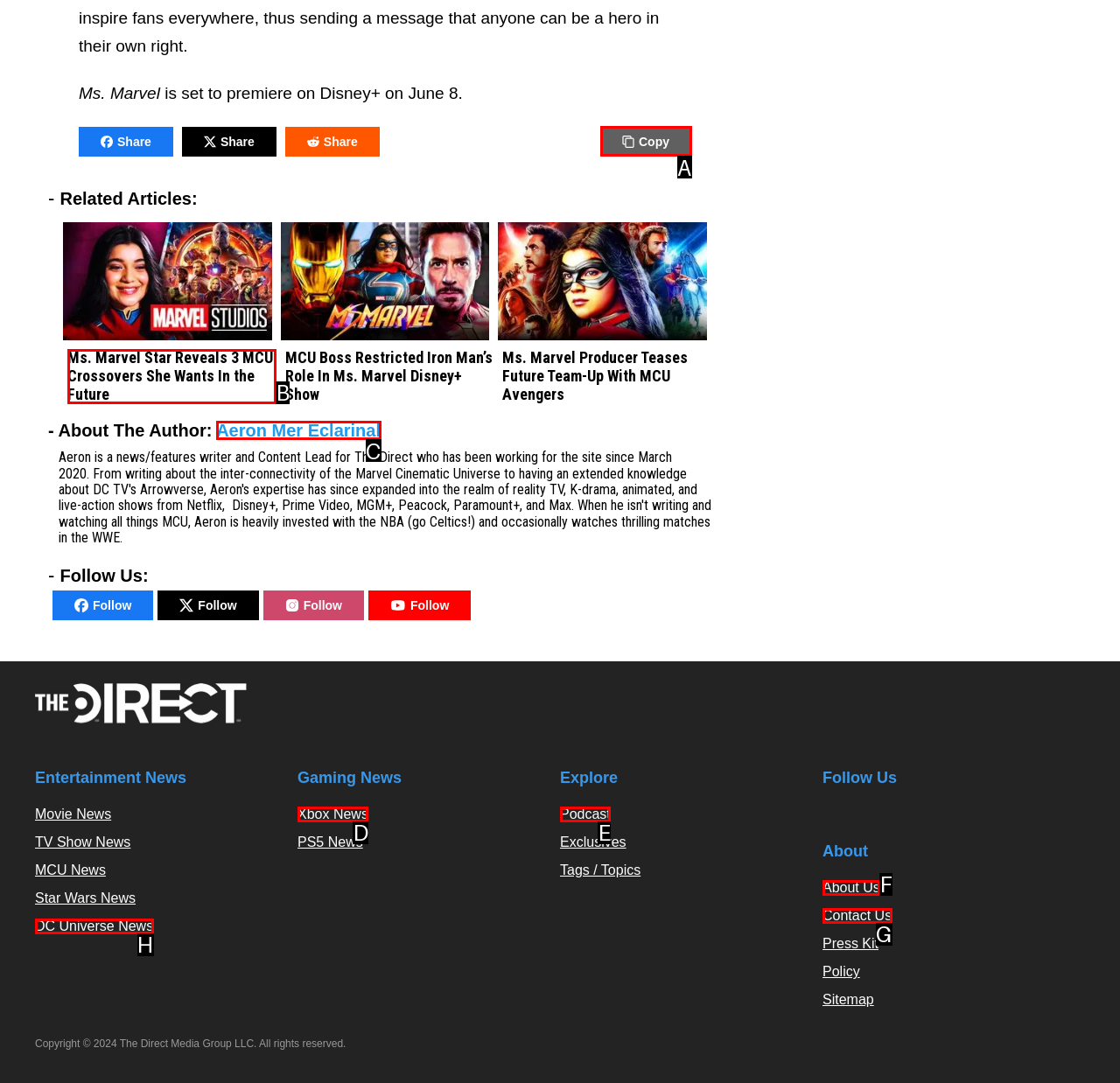Find the appropriate UI element to complete the task: Click the 'Dallas TX escort sites' link. Indicate your choice by providing the letter of the element.

None